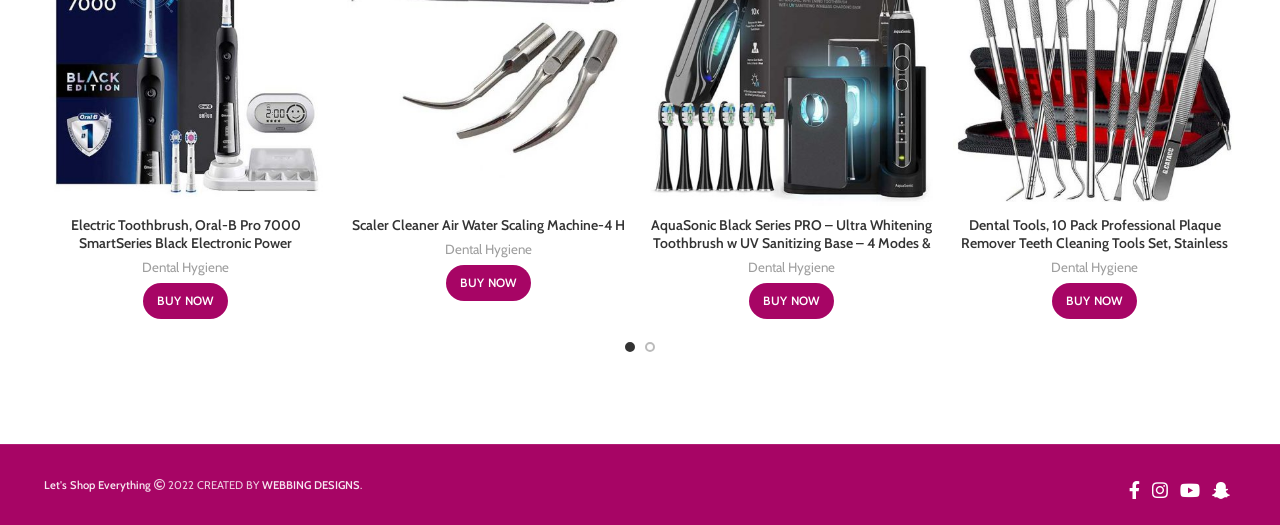Answer the question below with a single word or a brief phrase: 
What is the category of the products listed on this webpage?

Dental Hygiene